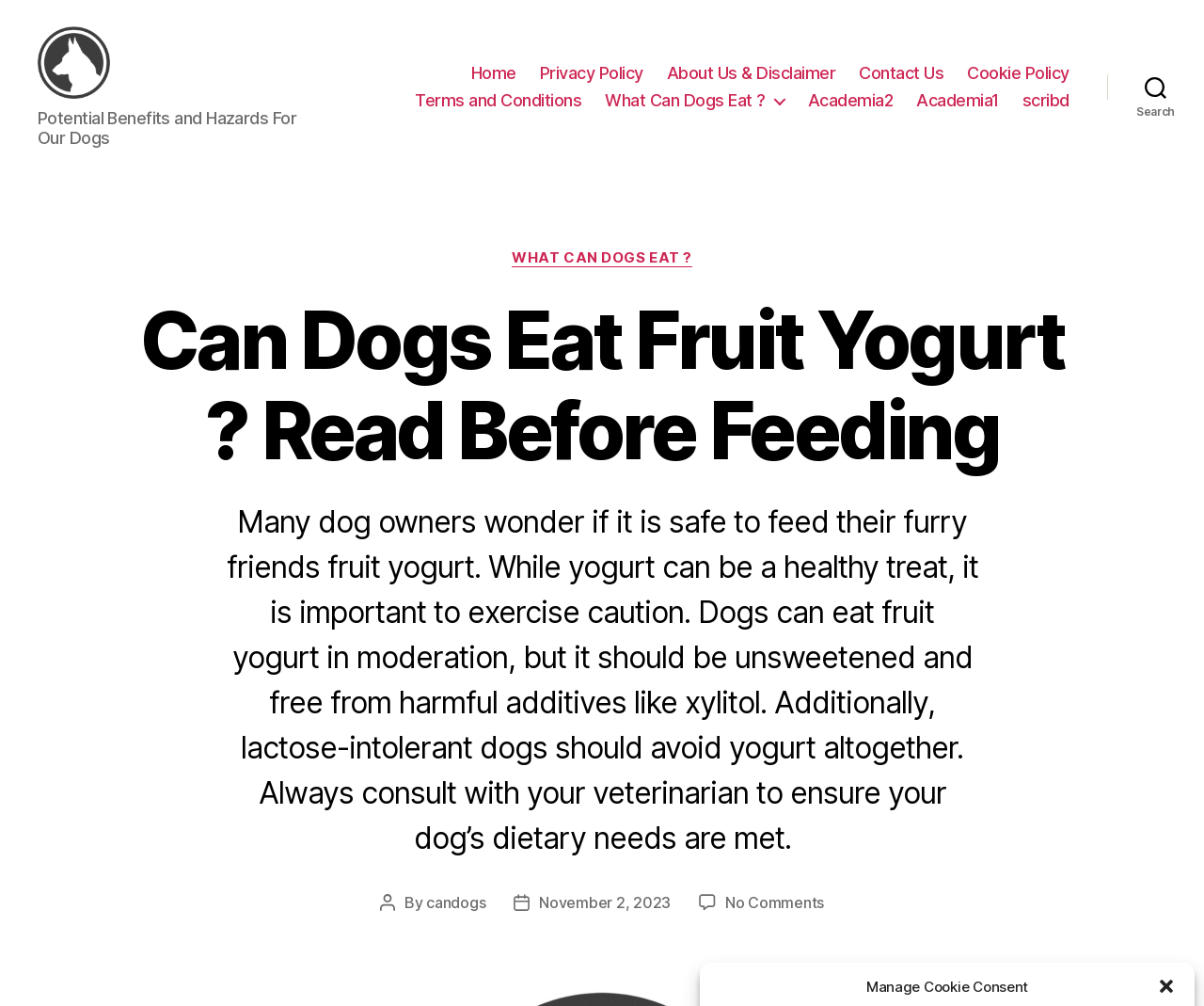Detail the various sections and features present on the webpage.

This webpage is about the topic "Can Dogs Eat Fruit Yogurt?" and provides information on the potential benefits and hazards of feeding fruit yogurt to dogs. 

At the top of the page, there is a close dialog button located at the top right corner. Below it, there is a link and an image with the text "Can Dogs?" positioned at the top left corner. Next to it, there is a static text "Potential Benefits and Hazards For Our Dogs" that provides a brief summary of the topic.

A horizontal navigation menu is located below, which contains several links to different pages, including "Home", "Privacy Policy", "About Us & Disclaimer", "Contact Us", "Cookie Policy", "Terms and Conditions", "What Can Dogs Eat?", "Academia2", "Academia1", and "scribd". 

On the right side of the navigation menu, there is a search button. When expanded, it displays a header with a static text "Categories" and a link "WHAT CAN DOGS EAT?". 

The main content of the webpage is divided into sections. The first section has a heading "Can Dogs Eat Fruit Yogurt? Read Before Feeding" and provides a detailed text about the topic, explaining the potential benefits and hazards of feeding fruit yogurt to dogs. 

Below the main content, there is a section with information about the post author, post date, and a link to the comments section. The post author is "candogs" and the post date is "November 2, 2023". There are no comments on the post.